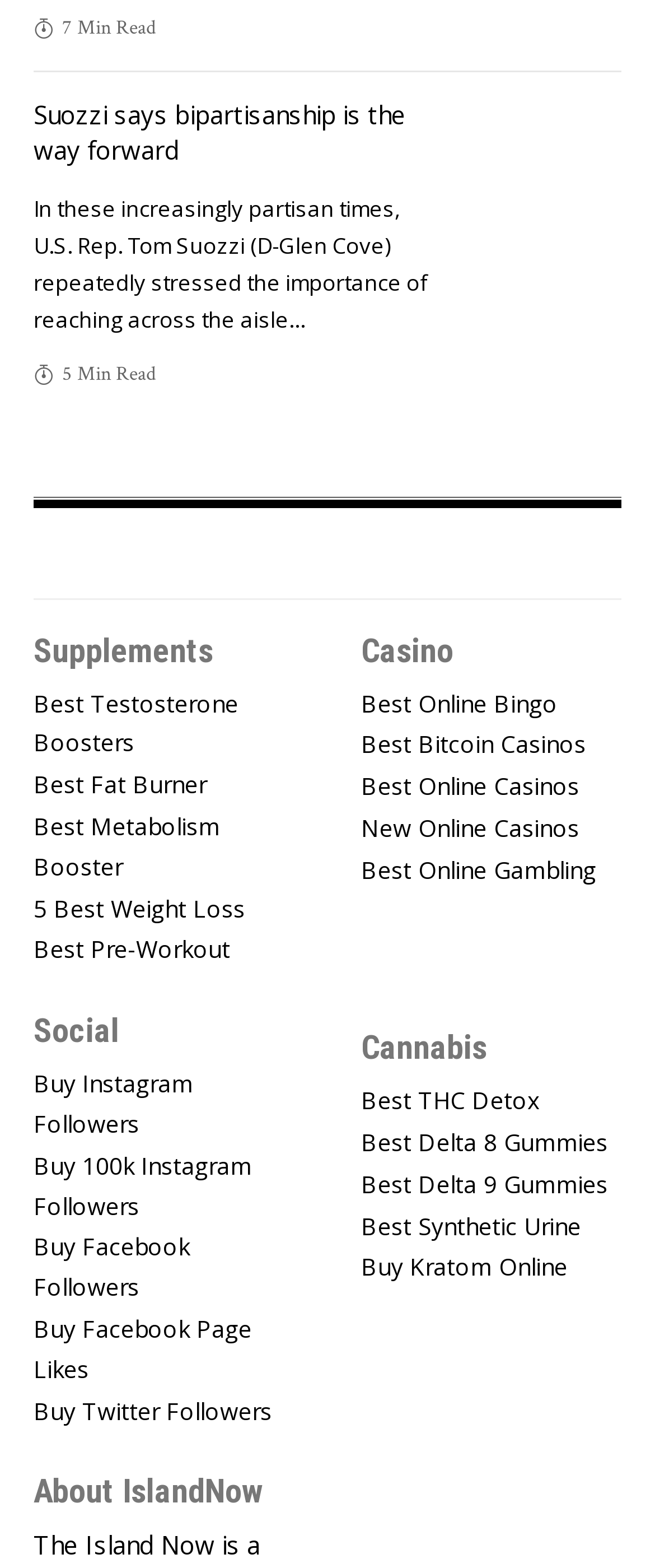Please answer the following question using a single word or phrase: 
What is the name of the section at the bottom of the webpage?

About IslandNow